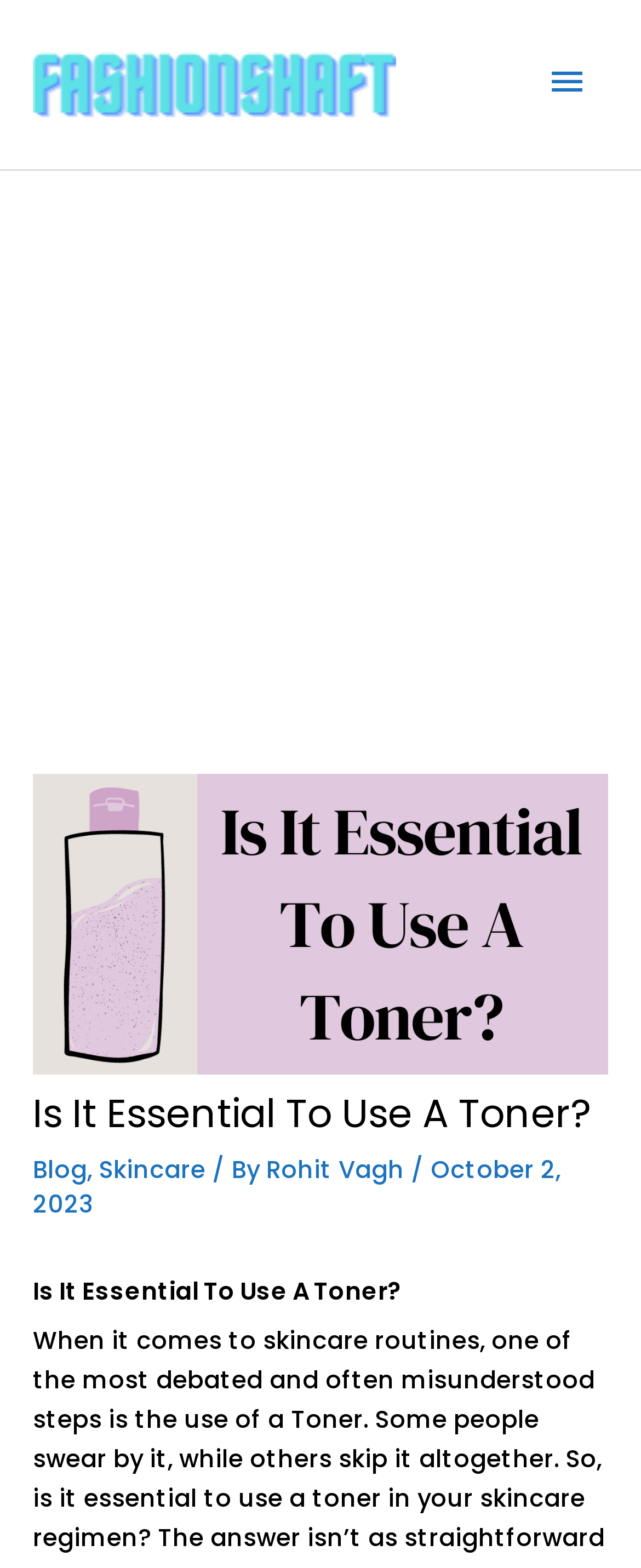With reference to the screenshot, provide a detailed response to the question below:
Who is the author of the blog post?

The author of the blog post can be found by looking at the text below the title of the post, which shows 'By Rohit Vagh'.